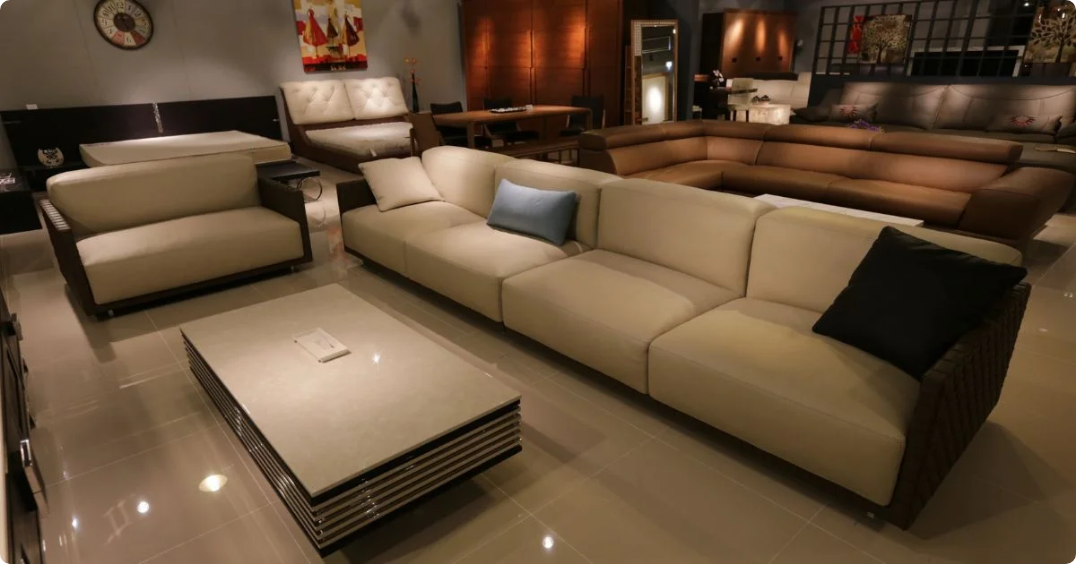What type of decor elements are visible on the wall?
Give a one-word or short phrase answer based on the image.

artwork